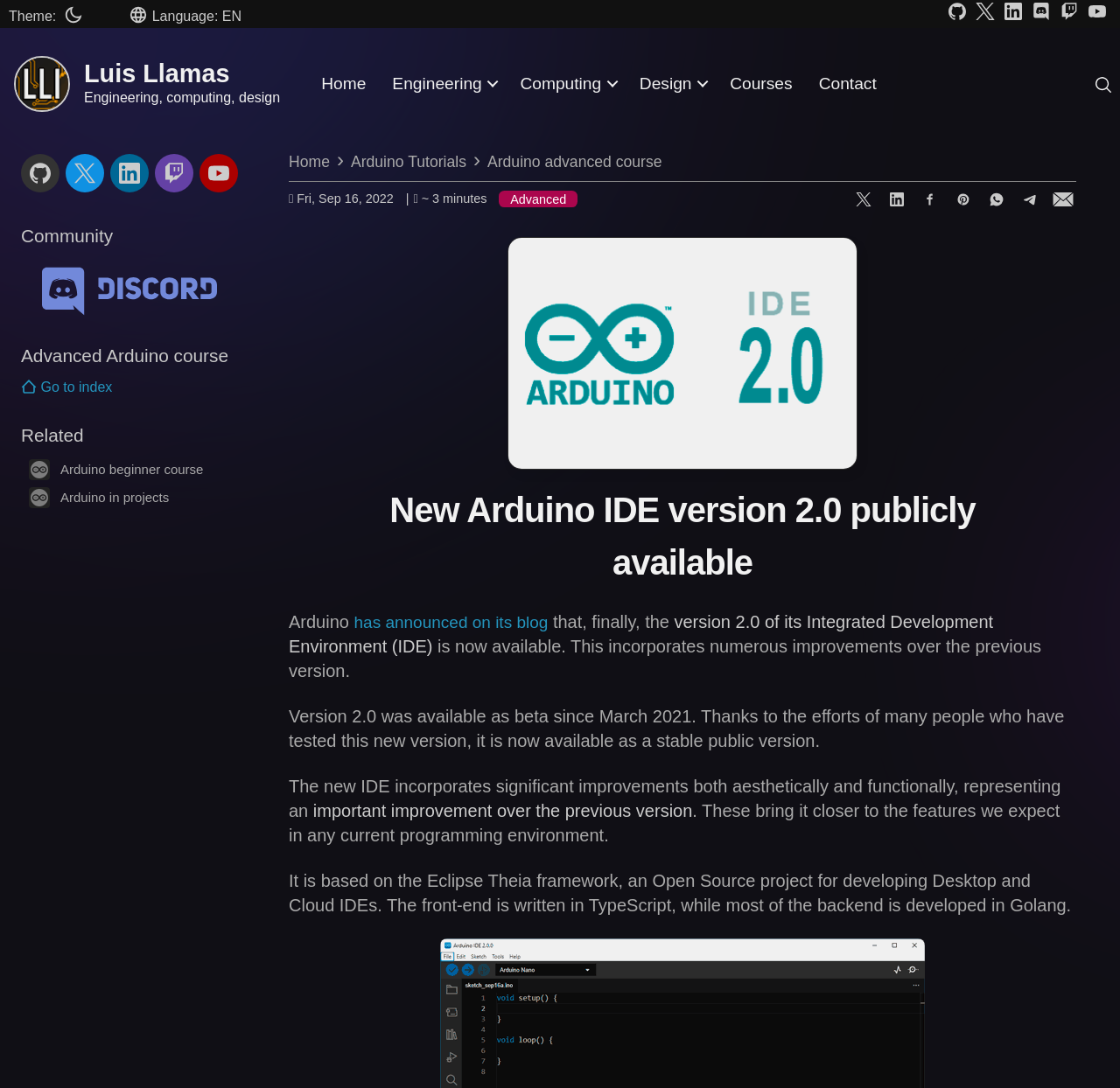Pinpoint the bounding box coordinates of the element that must be clicked to accomplish the following instruction: "Click the theme toggle button". The coordinates should be in the format of four float numbers between 0 and 1, i.e., [left, top, right, bottom].

[0.008, 0.001, 0.074, 0.025]